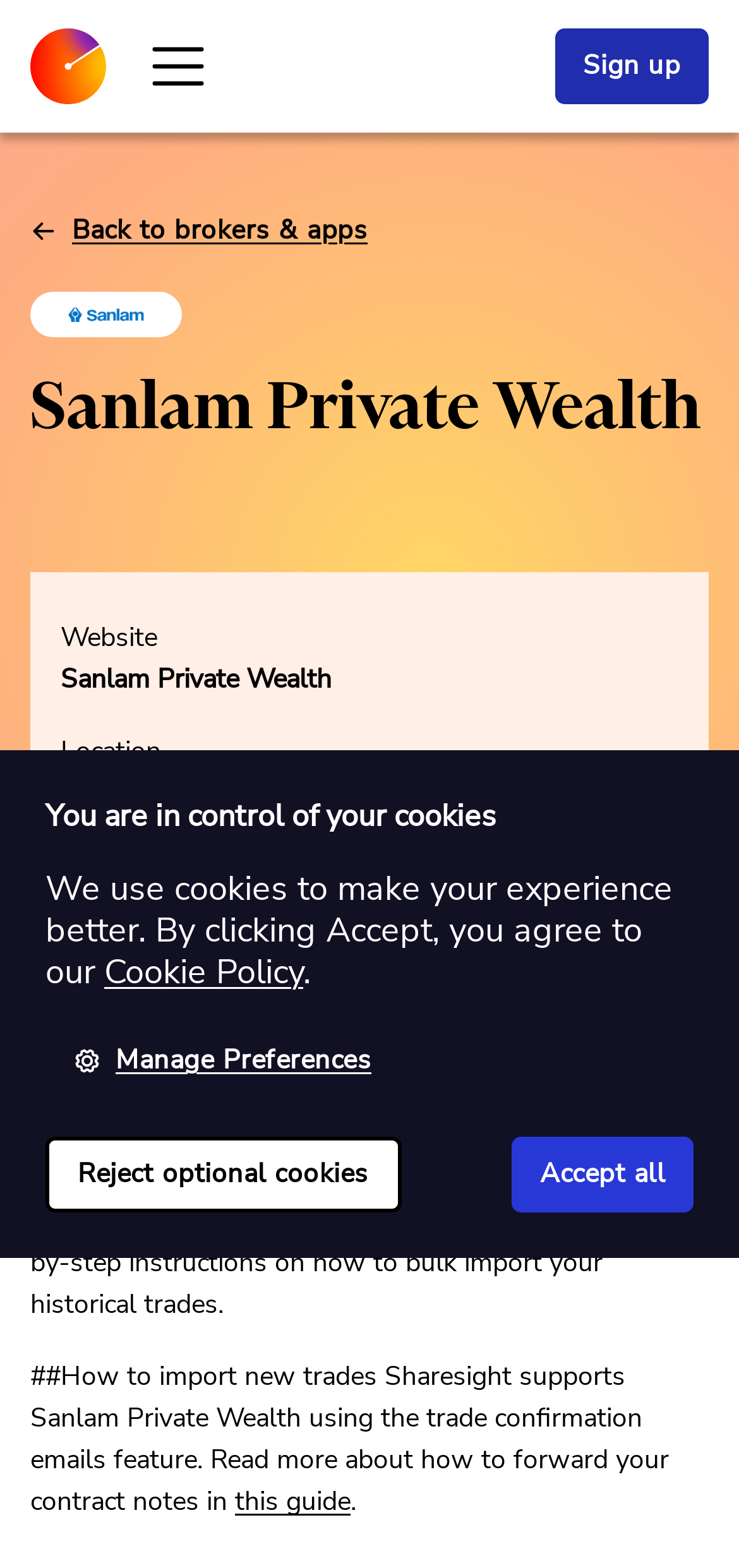Generate a comprehensive description of the webpage content.

The webpage is about importing trades from Sanlam Private Wealth into Sharesight, a portfolio tracking platform. At the top, there is a navigation bar with a Sharesight logo on the left and a button to open a mobile navigation menu on the right. Below the navigation bar, there is a heading that reads "Sanlam Private Wealth" and a logo of Sanlam Private Wealth.

On the left side of the page, there is a section with links to other pages, including "Sign up" and "Back to brokers & apps" with a left arrow icon. Below this section, there is a heading that reads "Website" with a link to Sanlam Private Wealth's website, followed by information about the location and partner categories.

The main content of the page is divided into two sections. The first section explains how to import historical trades into Sharesight by uploading a spreadsheet, with a link to a help guide for step-by-step instructions. The second section explains how to import new trades using the trade confirmation emails feature, with a link to a guide on how to forward contract notes.

At the bottom of the page, there is a section about cookies, with a heading that reads "You are in control of your cookies". This section explains that the website uses cookies to improve the user's experience and provides links to the Cookie Policy and buttons to manage preferences, reject optional cookies, or accept all cookies.